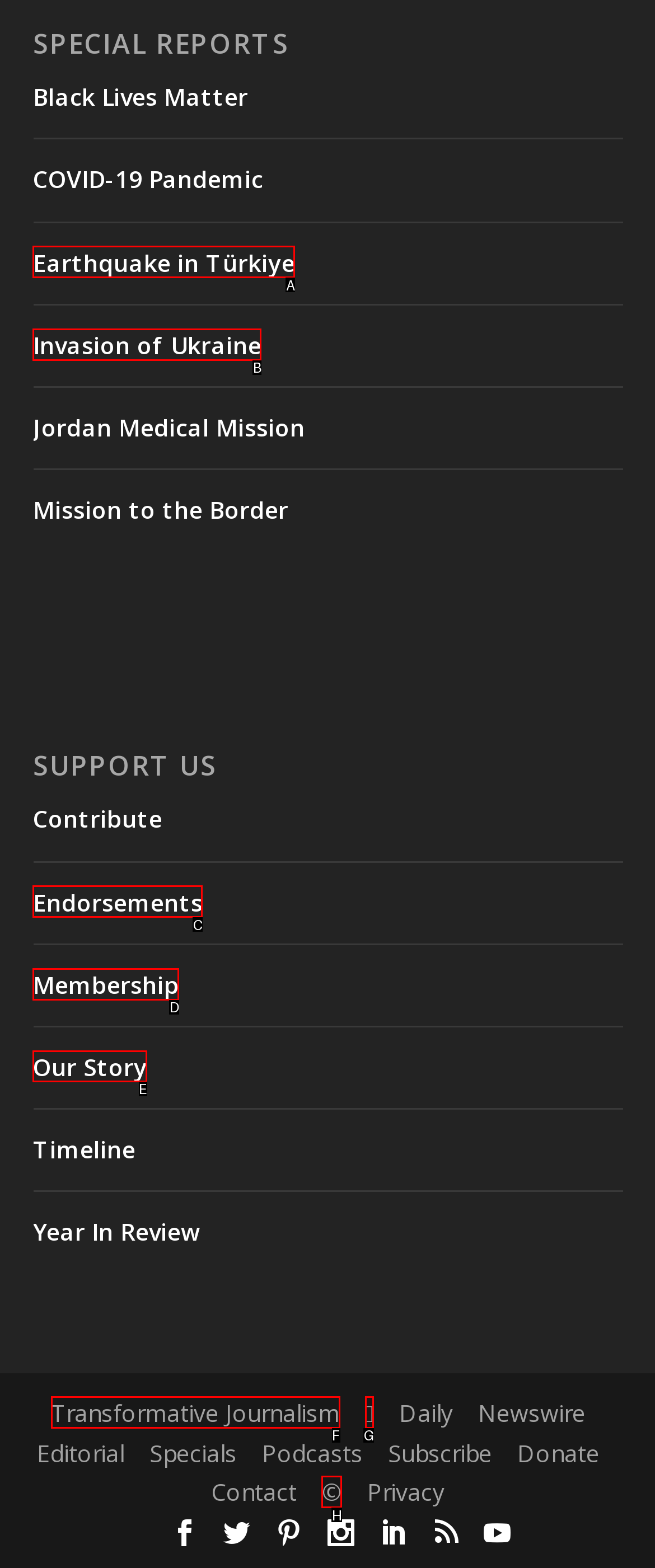Look at the highlighted elements in the screenshot and tell me which letter corresponds to the task: Learn about the organization's story.

E